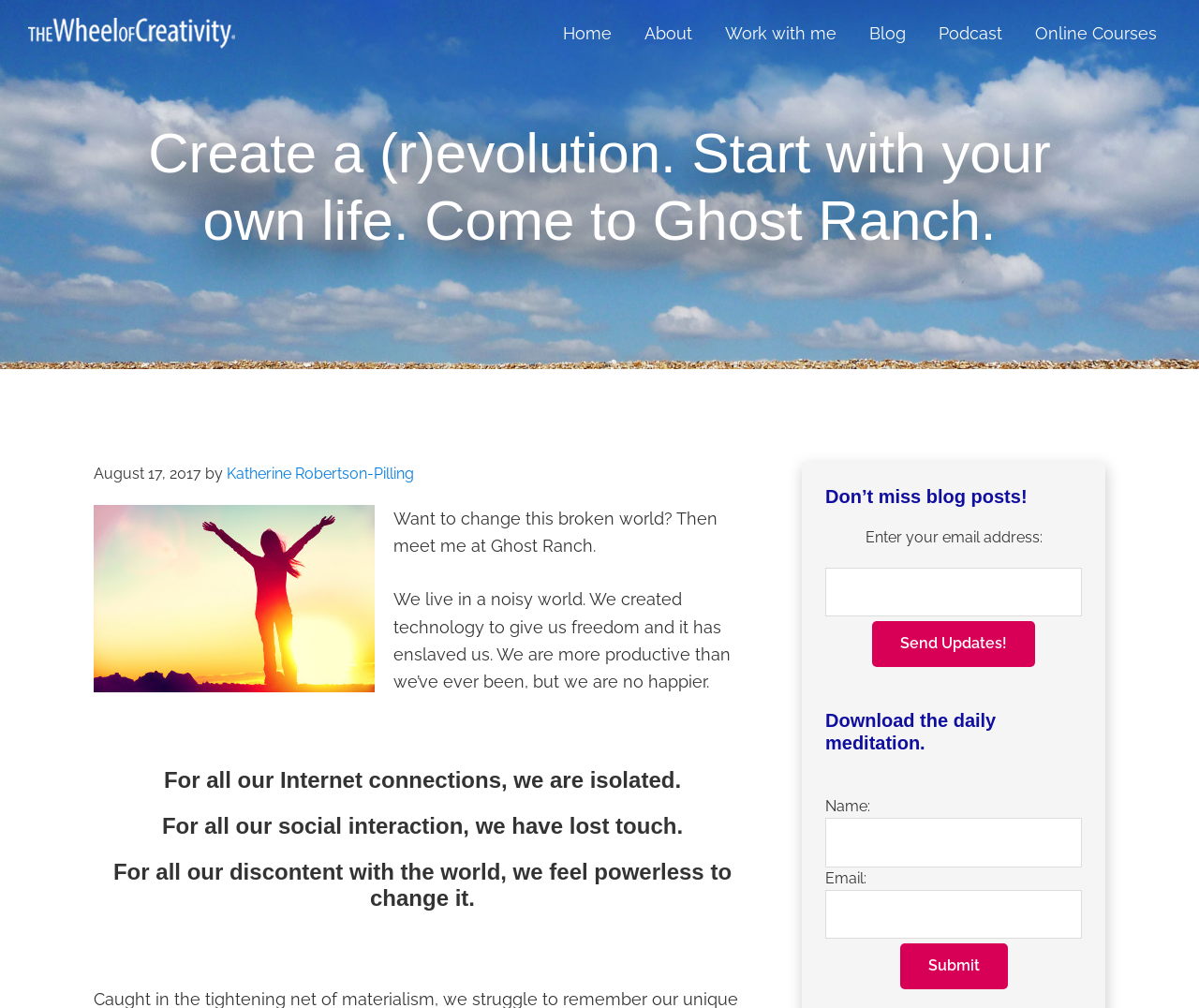Using the elements shown in the image, answer the question comprehensively: What is the location of the Wheel of Creativity retreat?

The webpage mentions Ghost Ranch as the location of the Wheel of Creativity retreat, and also features an image of a powerful woman in nature with the caption 'Ghost Ranch'.